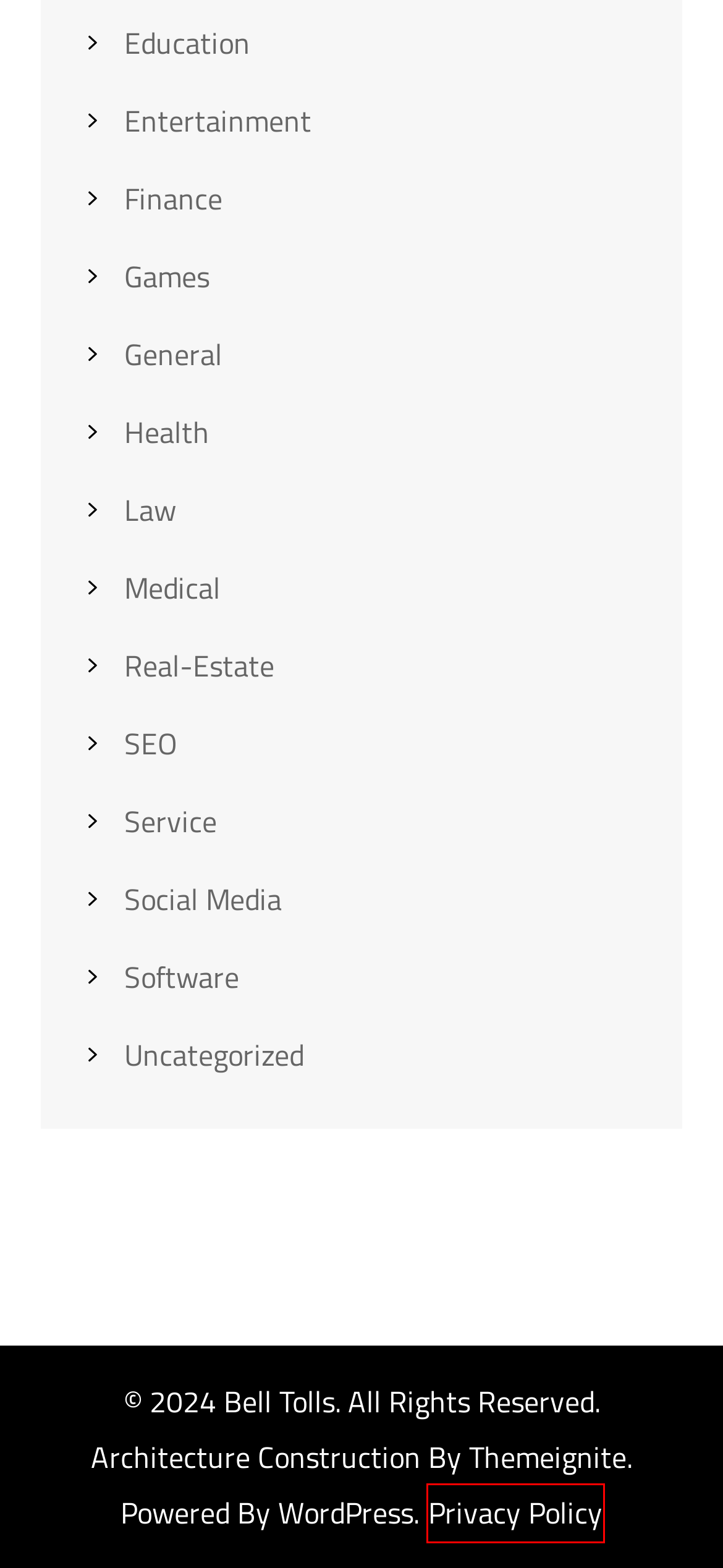Observe the screenshot of a webpage with a red bounding box around an element. Identify the webpage description that best fits the new page after the element inside the bounding box is clicked. The candidates are:
A. Blog Tool, Publishing Platform, and CMS – WordPress.org
B. Law – Bell Tolls
C. Real-Estate – Bell Tolls
D. Software – Bell Tolls
E. Uncategorized – Bell Tolls
F. Privacy Policy – Bell Tolls
G. Health – Bell Tolls
H. SEO – Bell Tolls

F